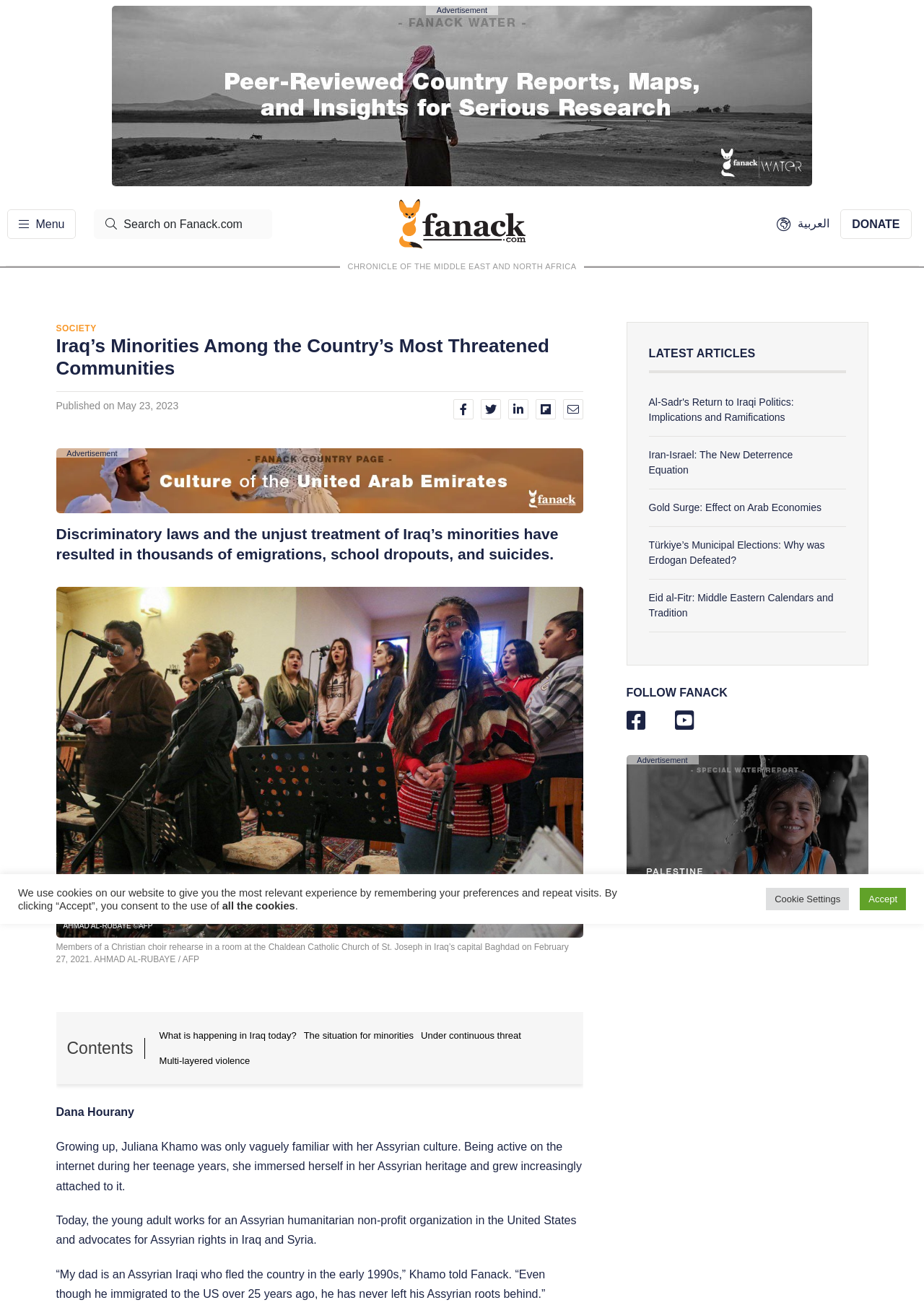Identify the bounding box for the UI element described as: "Volunteer". Ensure the coordinates are four float numbers between 0 and 1, formatted as [left, top, right, bottom].

None